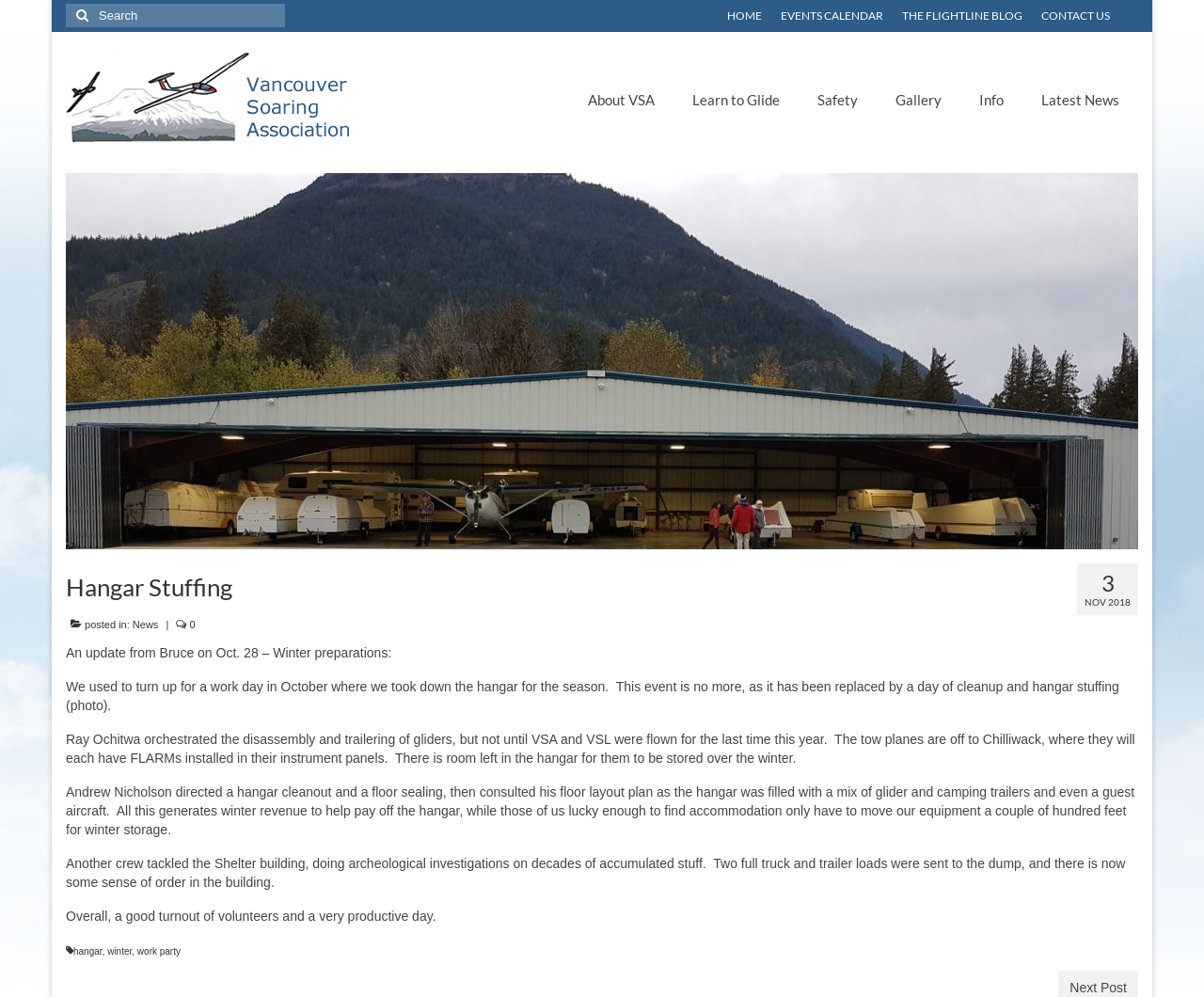Given the description of the UI element: "aria-label="Twitter"", predict the bounding box coordinates in the form of [left, top, right, bottom], with each value being a float between 0 and 1.

None